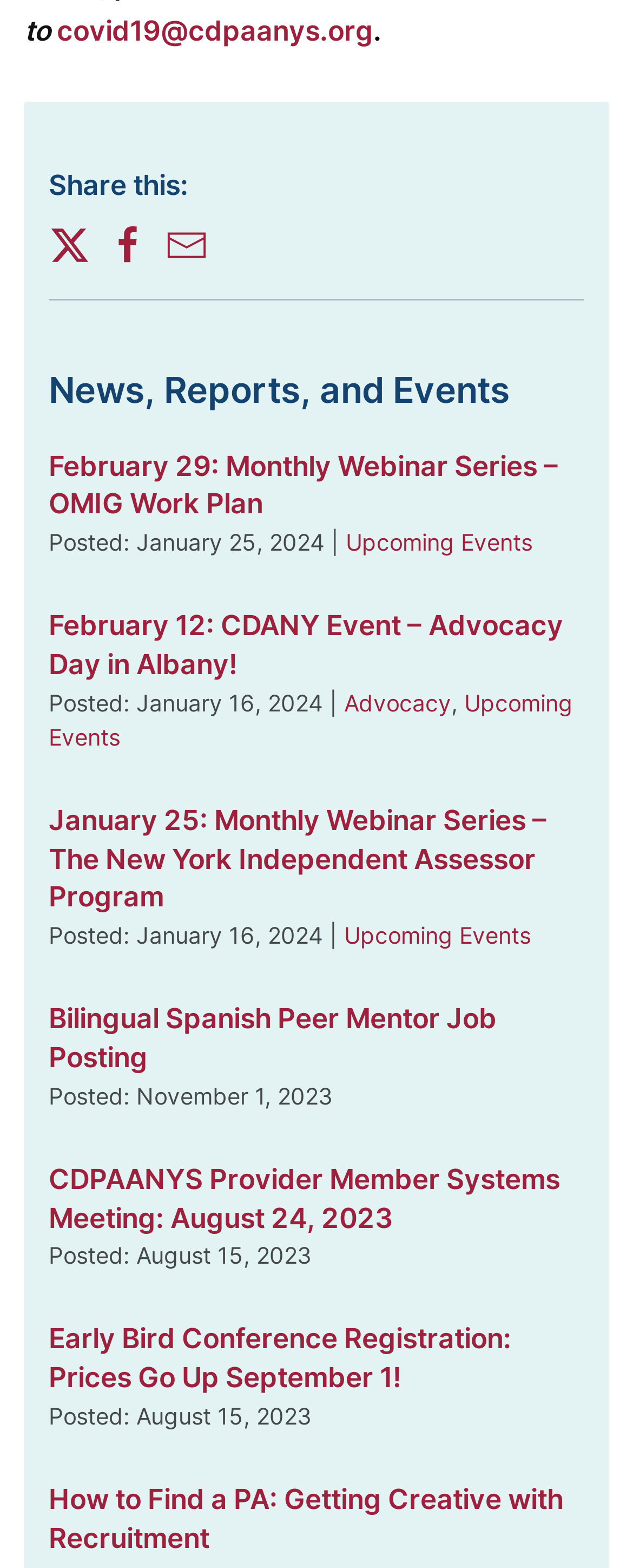Can you find the bounding box coordinates for the element that needs to be clicked to execute this instruction: "Check upcoming events"? The coordinates should be given as four float numbers between 0 and 1, i.e., [left, top, right, bottom].

[0.546, 0.337, 0.841, 0.355]